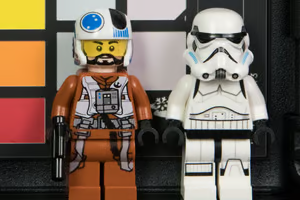Please analyze the image and give a detailed answer to the question:
What is the purpose of the vibrant color chart in the backdrop?

The caption suggests that the vibrant color chart in the backdrop is likely used for testing photography settings, which implies that the chart is a tool for adjusting and calibrating camera settings to capture the best possible images of the LEGO mini-figures.